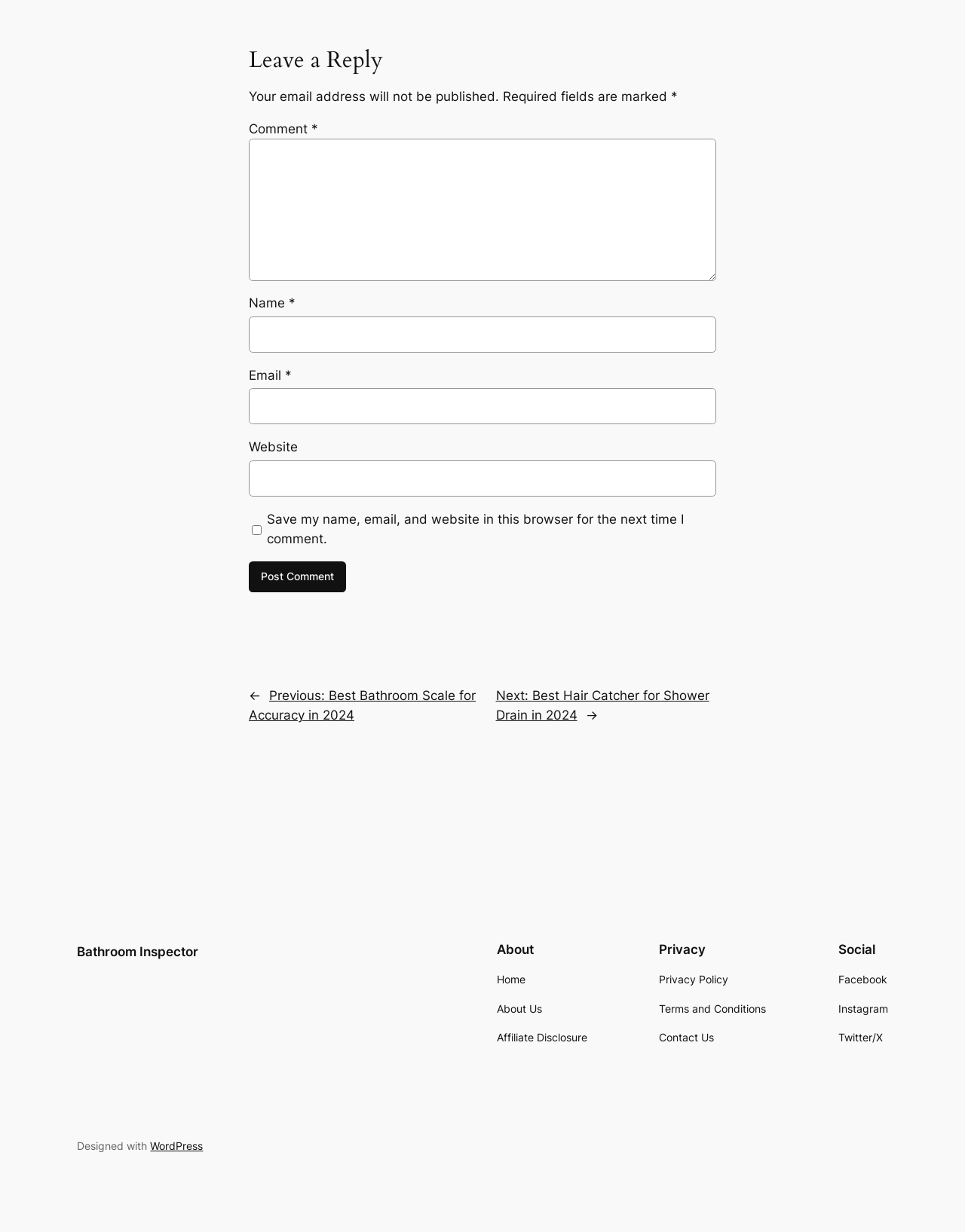Find the bounding box coordinates of the element's region that should be clicked in order to follow the given instruction: "Leave a comment". The coordinates should consist of four float numbers between 0 and 1, i.e., [left, top, right, bottom].

[0.258, 0.113, 0.742, 0.228]